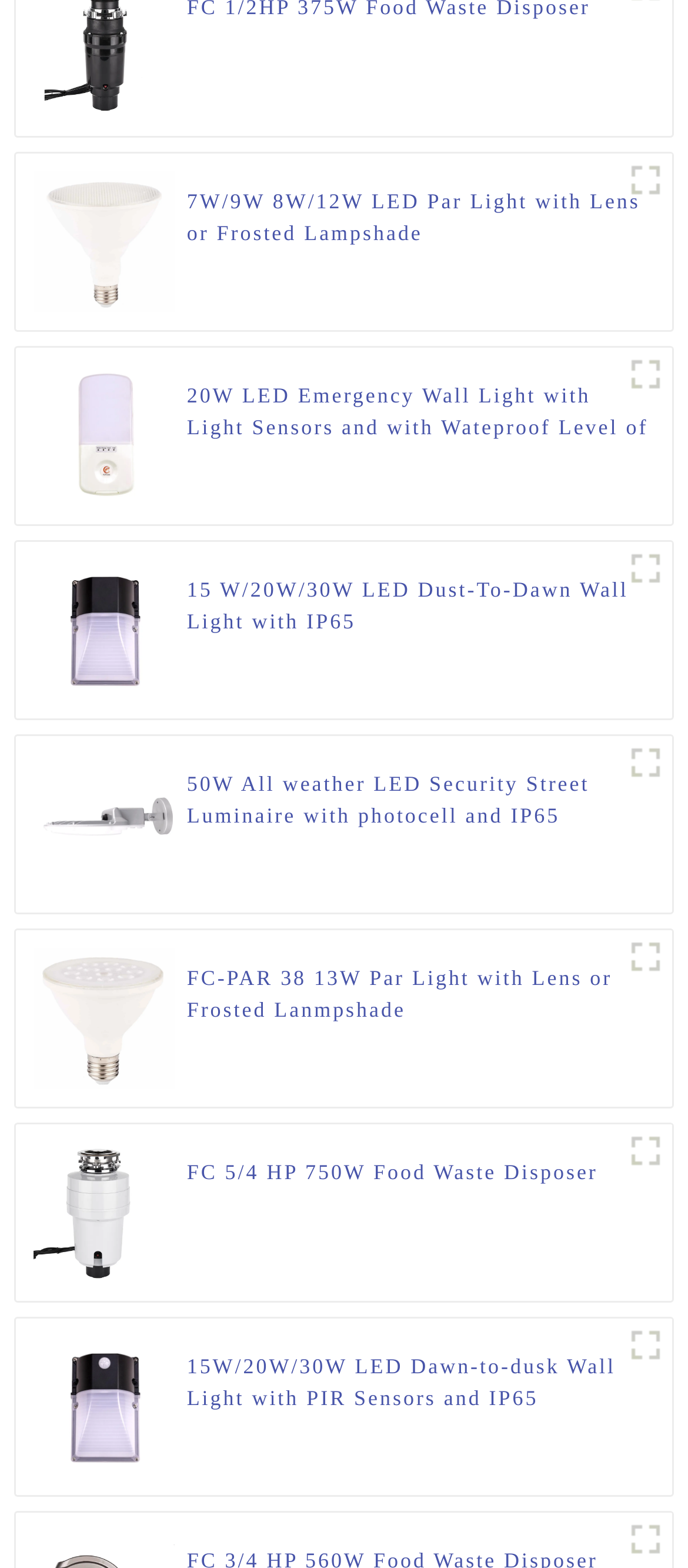Please answer the following question using a single word or phrase: 
What is the name of the product in the fifth figure?

50W All weather LED Security Street Luminaire